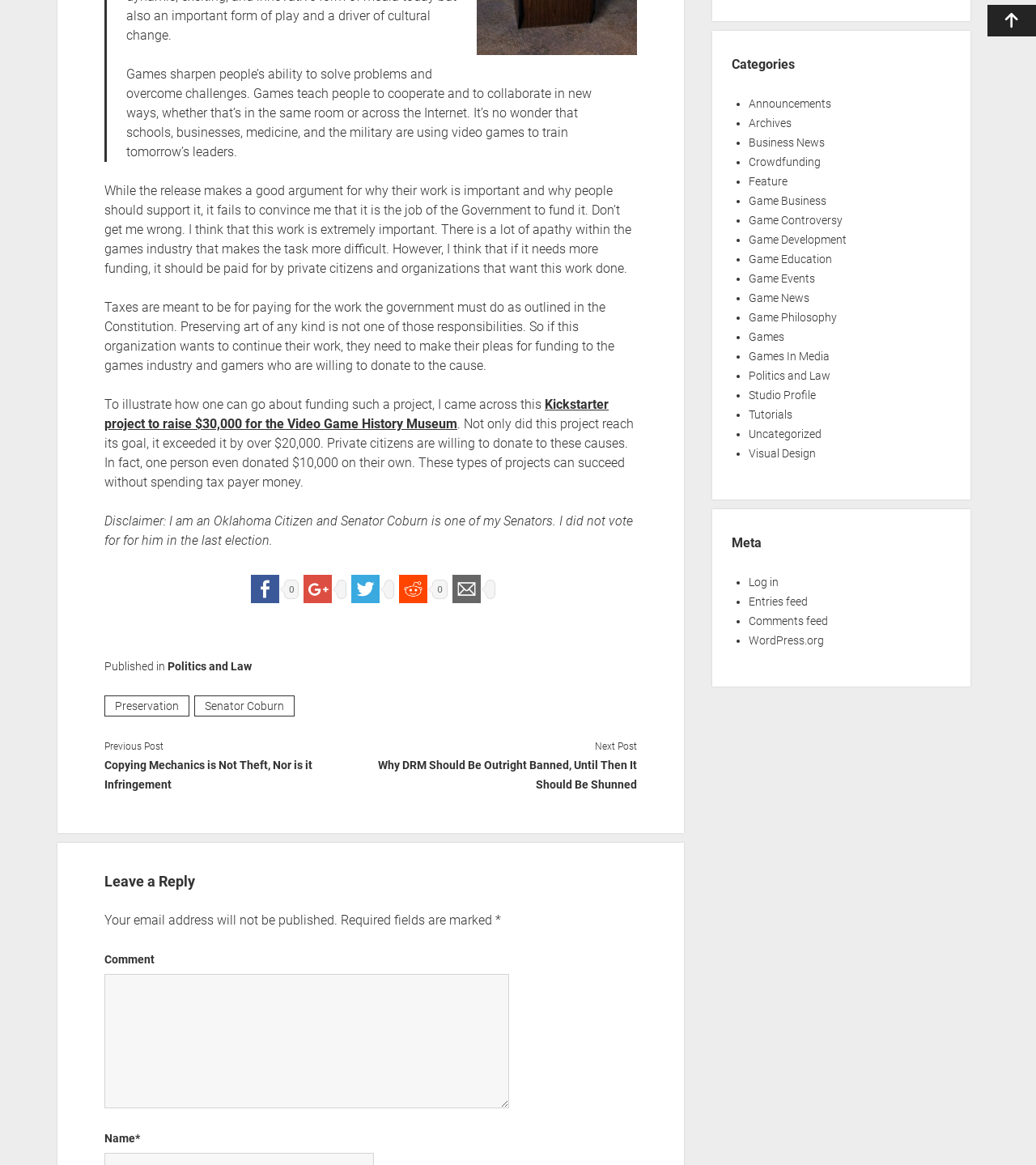Given the element description "Reddit0", identify the bounding box of the corresponding UI element.

[0.381, 0.492, 0.432, 0.507]